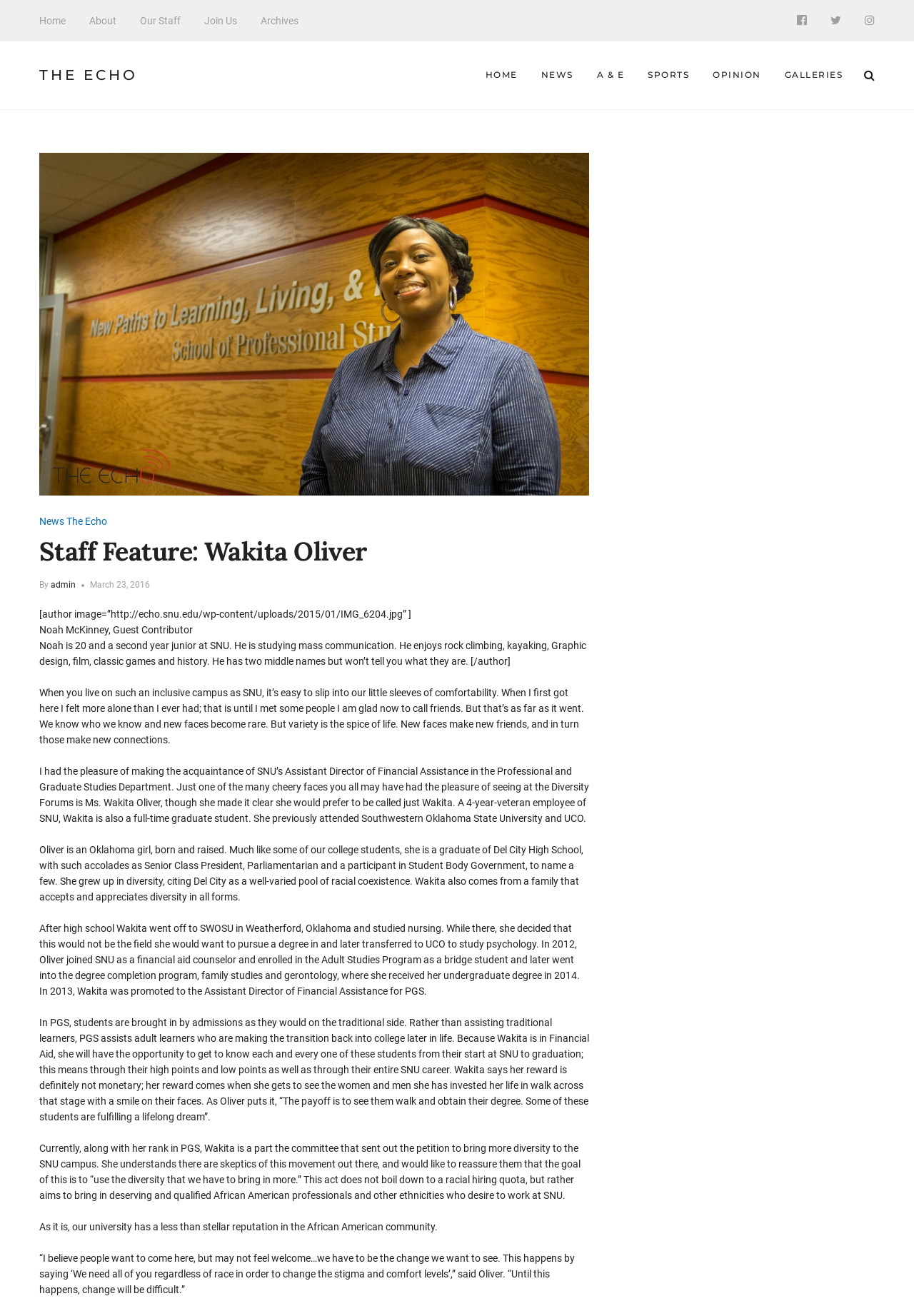Could you provide the bounding box coordinates for the portion of the screen to click to complete this instruction: "View all categories"?

None